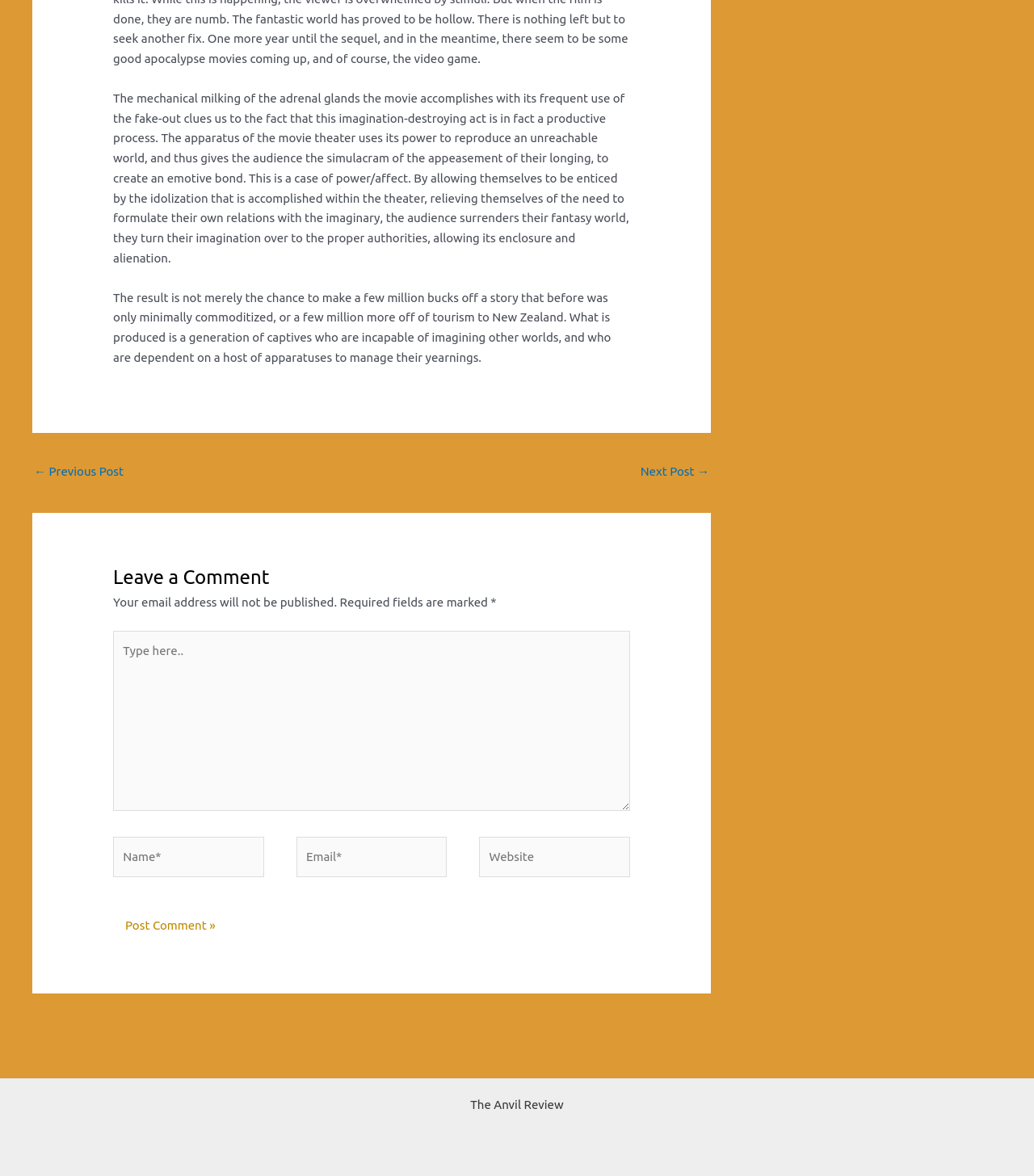Use a single word or phrase to answer the question: 
What is the function of the 'Post Comment' button?

To submit a comment